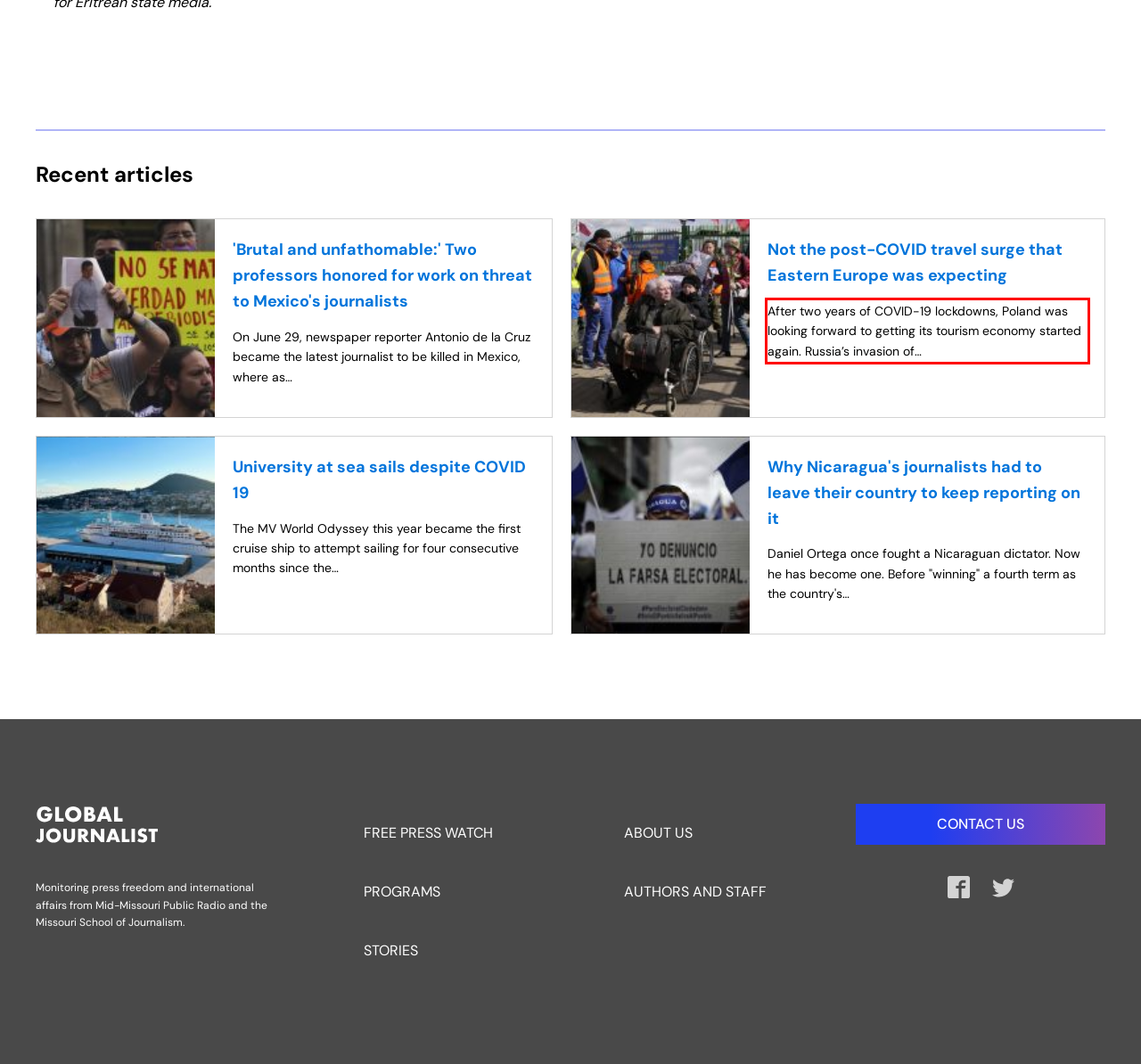Analyze the screenshot of the webpage and extract the text from the UI element that is inside the red bounding box.

After two years of COVID-19 lockdowns, Poland was looking forward to getting its tourism economy started again. Russia’s invasion of…